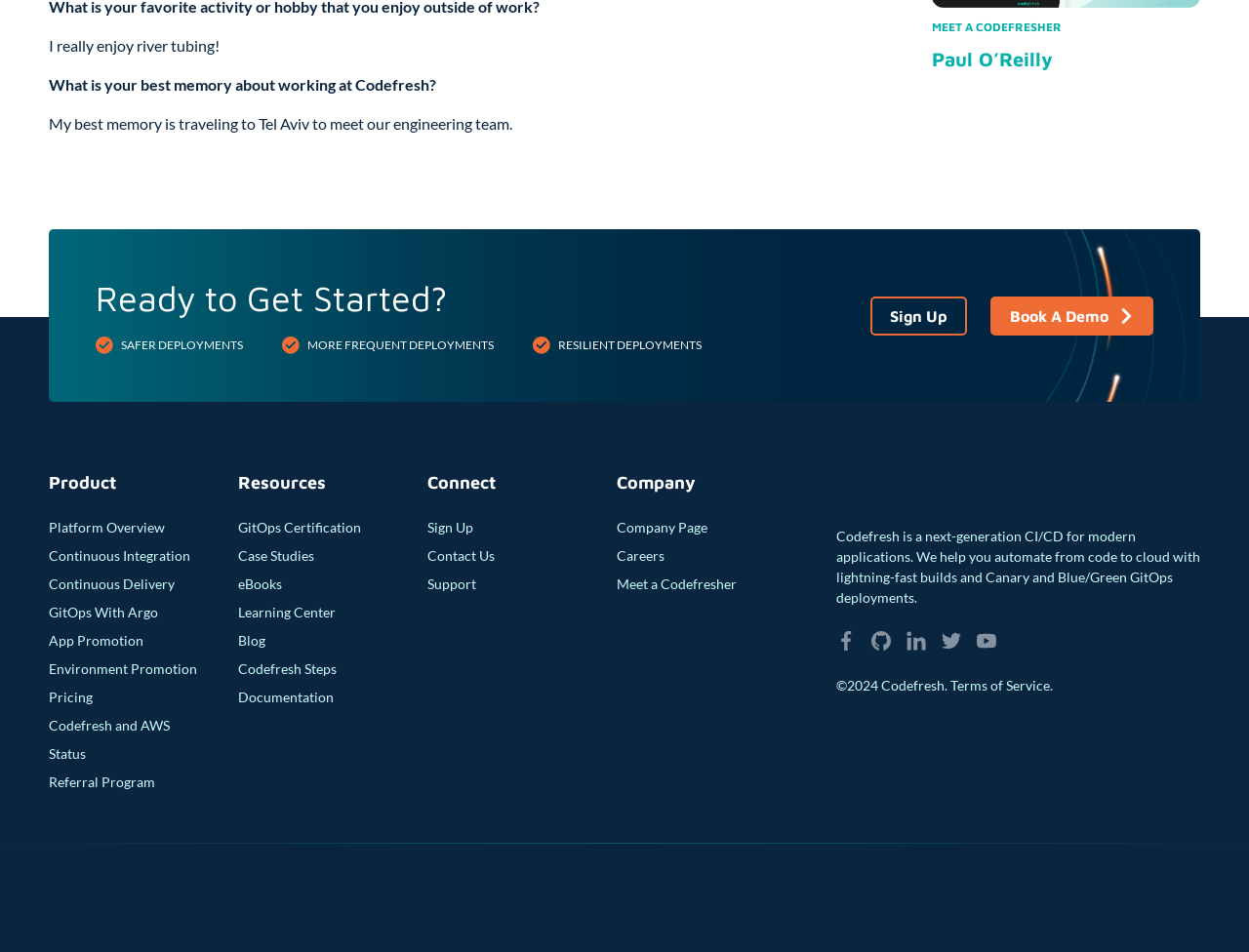What are the three deployment types mentioned?
Please provide a single word or phrase as your answer based on the image.

Safer, More Frequent, Resilient